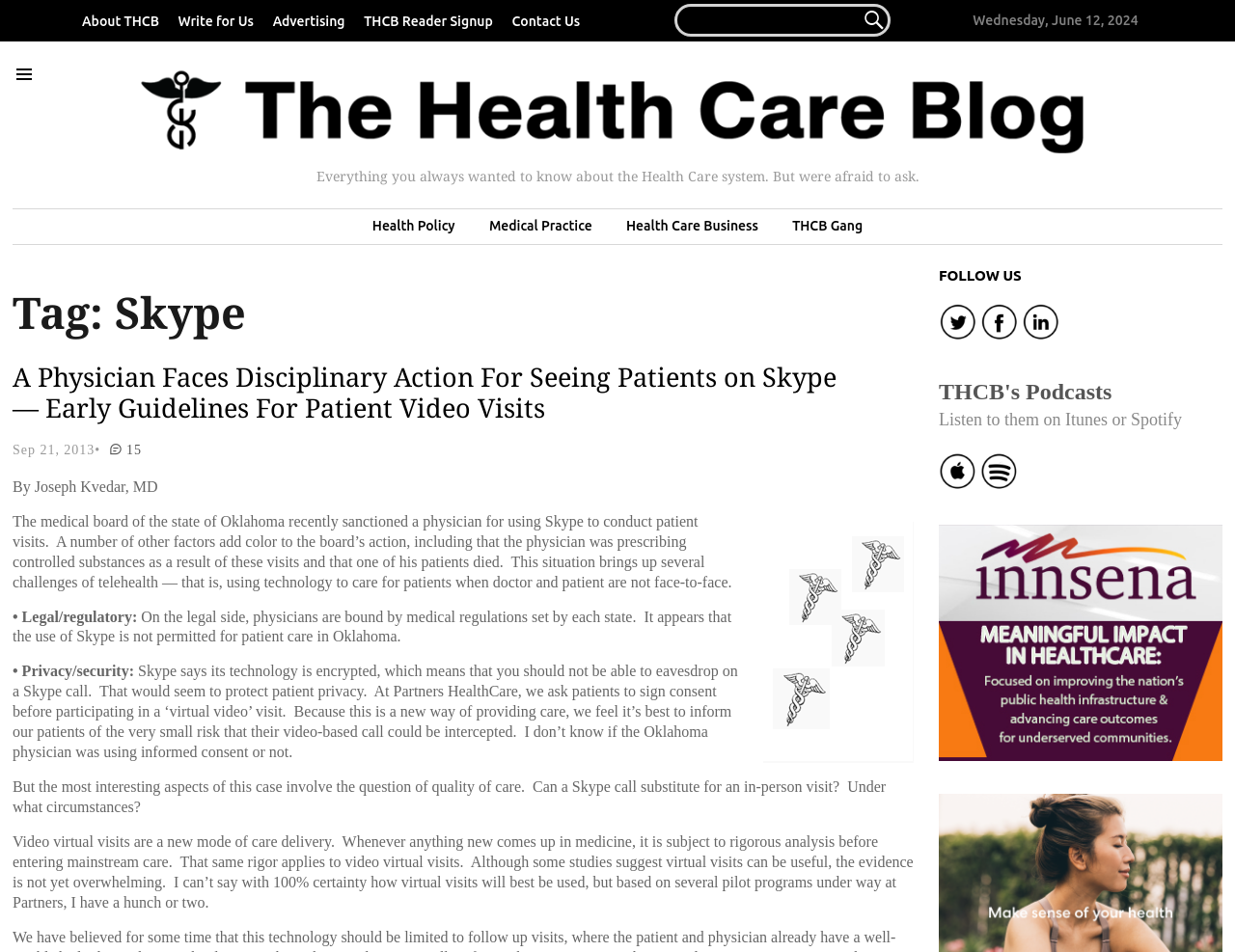Please find the bounding box coordinates of the clickable region needed to complete the following instruction: "View the article about A Physician Faces Disciplinary Action For Seeing Patients on Skype". The bounding box coordinates must consist of four float numbers between 0 and 1, i.e., [left, top, right, bottom].

[0.01, 0.377, 0.677, 0.446]